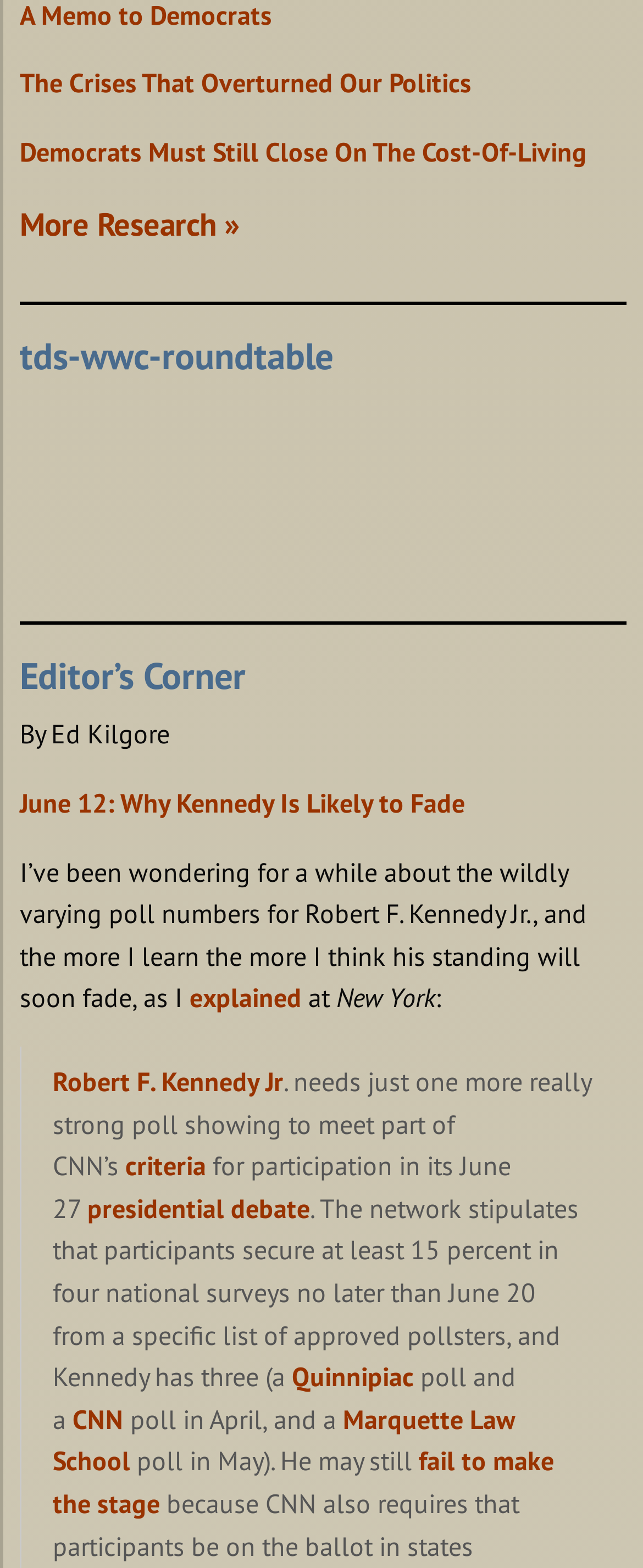What is the title of the first link?
Based on the visual information, provide a detailed and comprehensive answer.

The first link on the webpage has the text 'The Crises That Overturned Our Politics', which is likely the title of an article or a webpage.